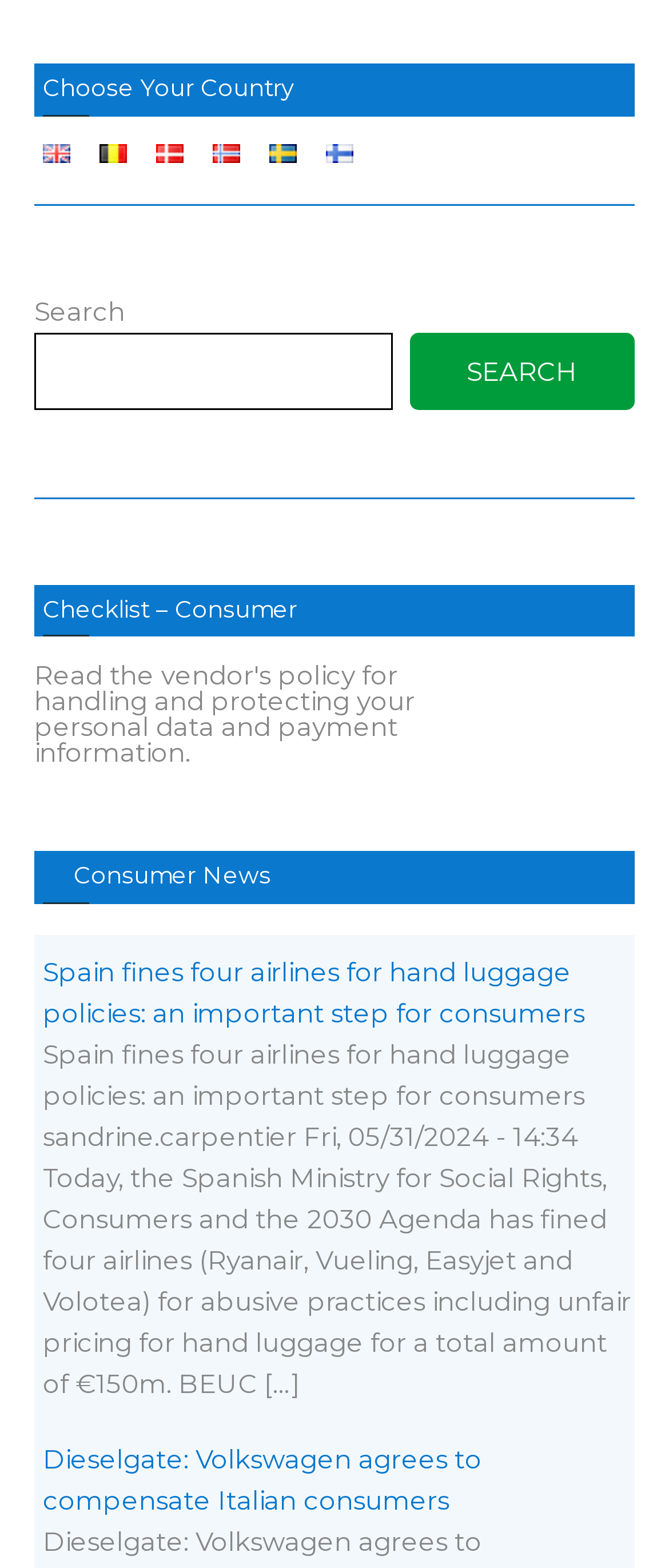What is the title of the second heading?
Refer to the image and provide a concise answer in one word or phrase.

RSS Consumer News